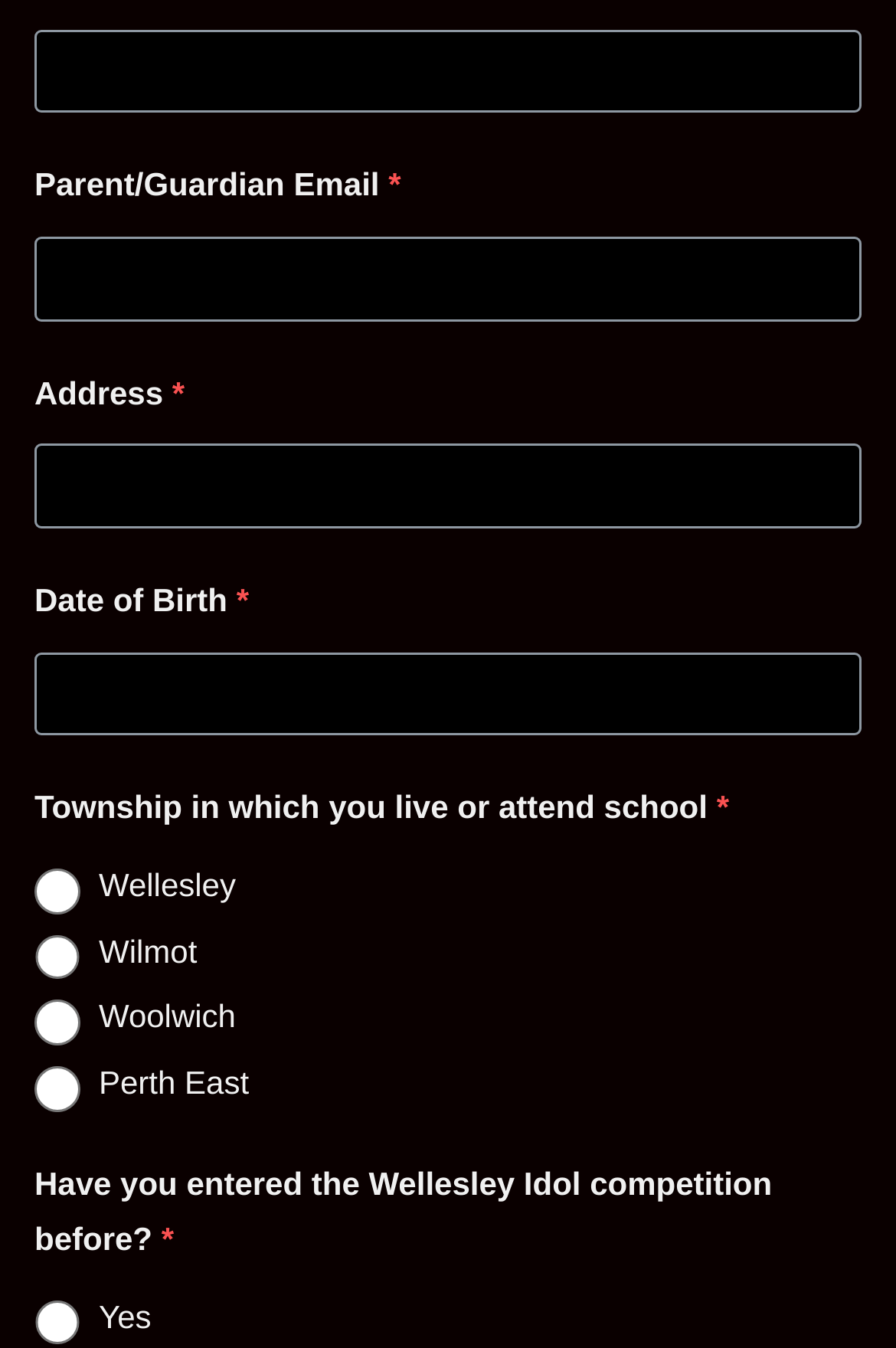Examine the image and give a thorough answer to the following question:
What is the first required field?

The first required field is 'Parent/Guardian Last Name' because it is the first textbox with the 'required' attribute set to True, and it is located at the top of the form.